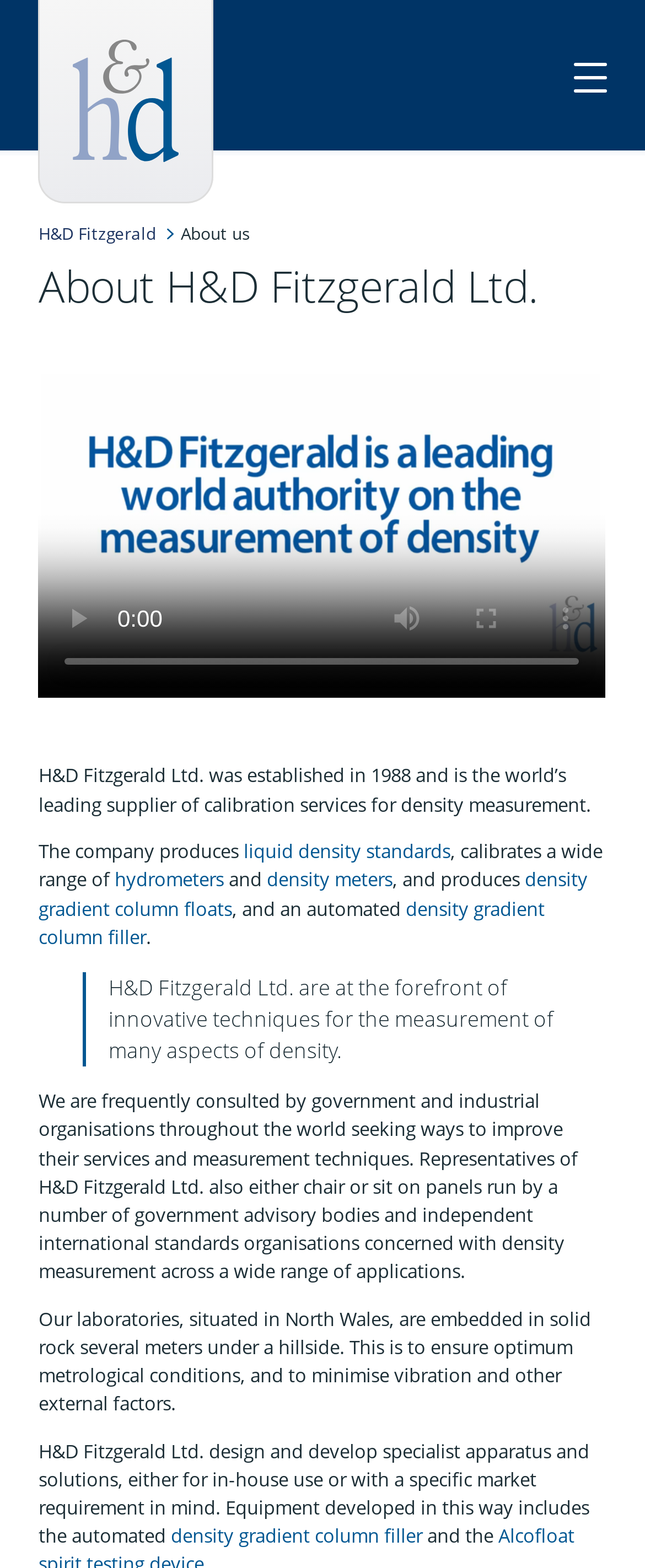Can you find the bounding box coordinates for the element that needs to be clicked to execute this instruction: "Enter full screen mode"? The coordinates should be given as four float numbers between 0 and 1, i.e., [left, top, right, bottom].

[0.694, 0.369, 0.817, 0.42]